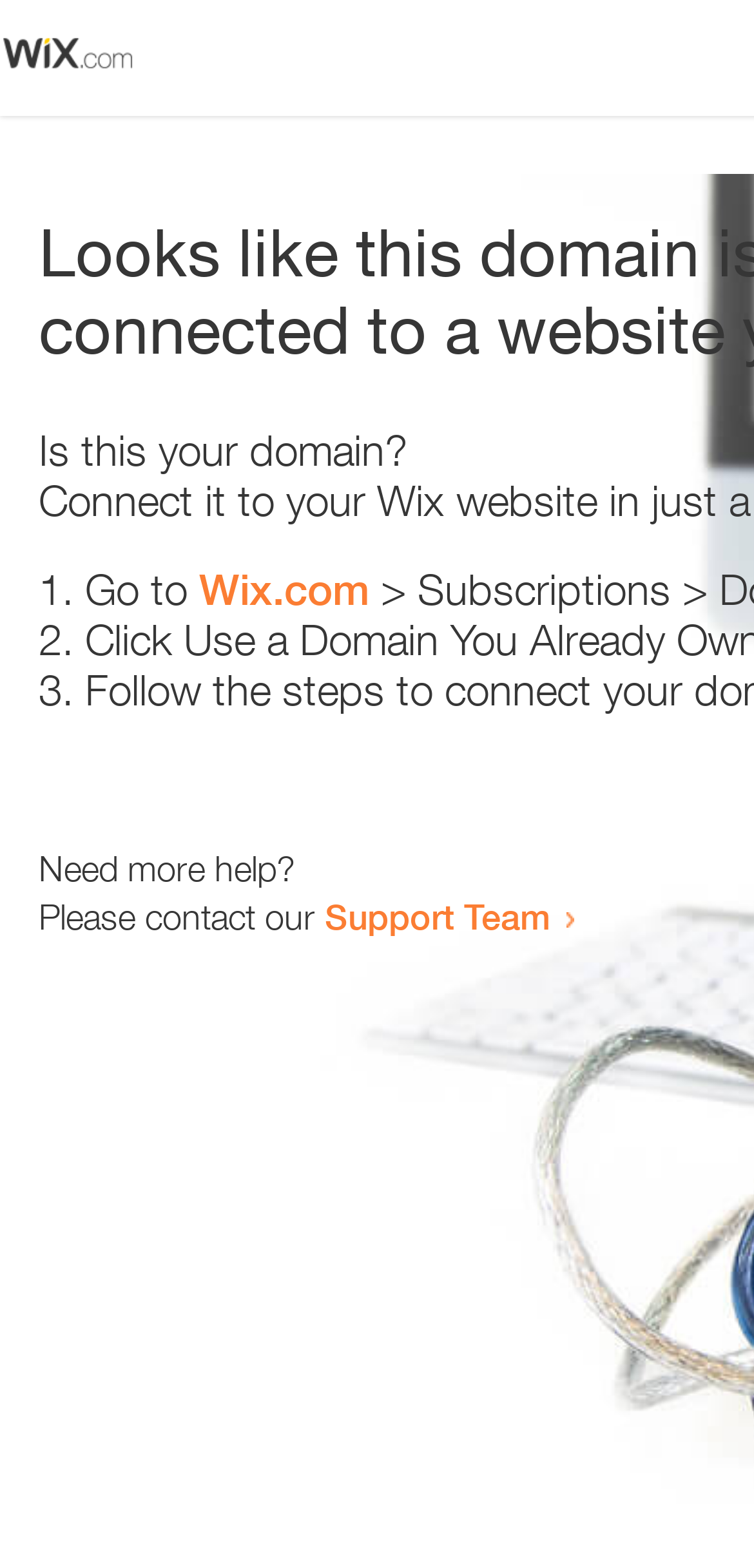Is the webpage asking a question?
Provide a short answer using one word or a brief phrase based on the image.

Yes